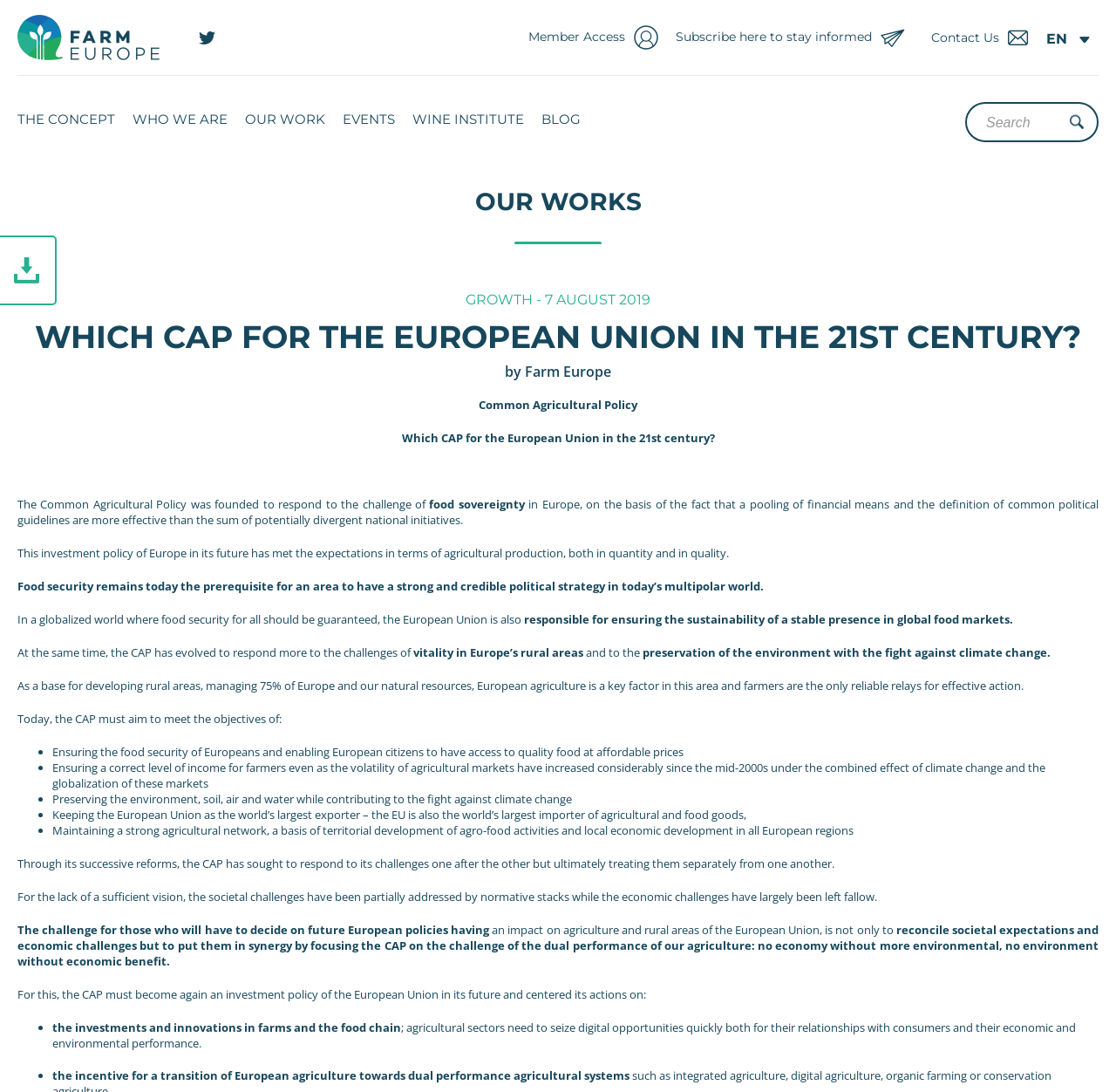What is the main topic of this webpage?
Look at the image and provide a short answer using one word or a phrase.

CAP for the European Union